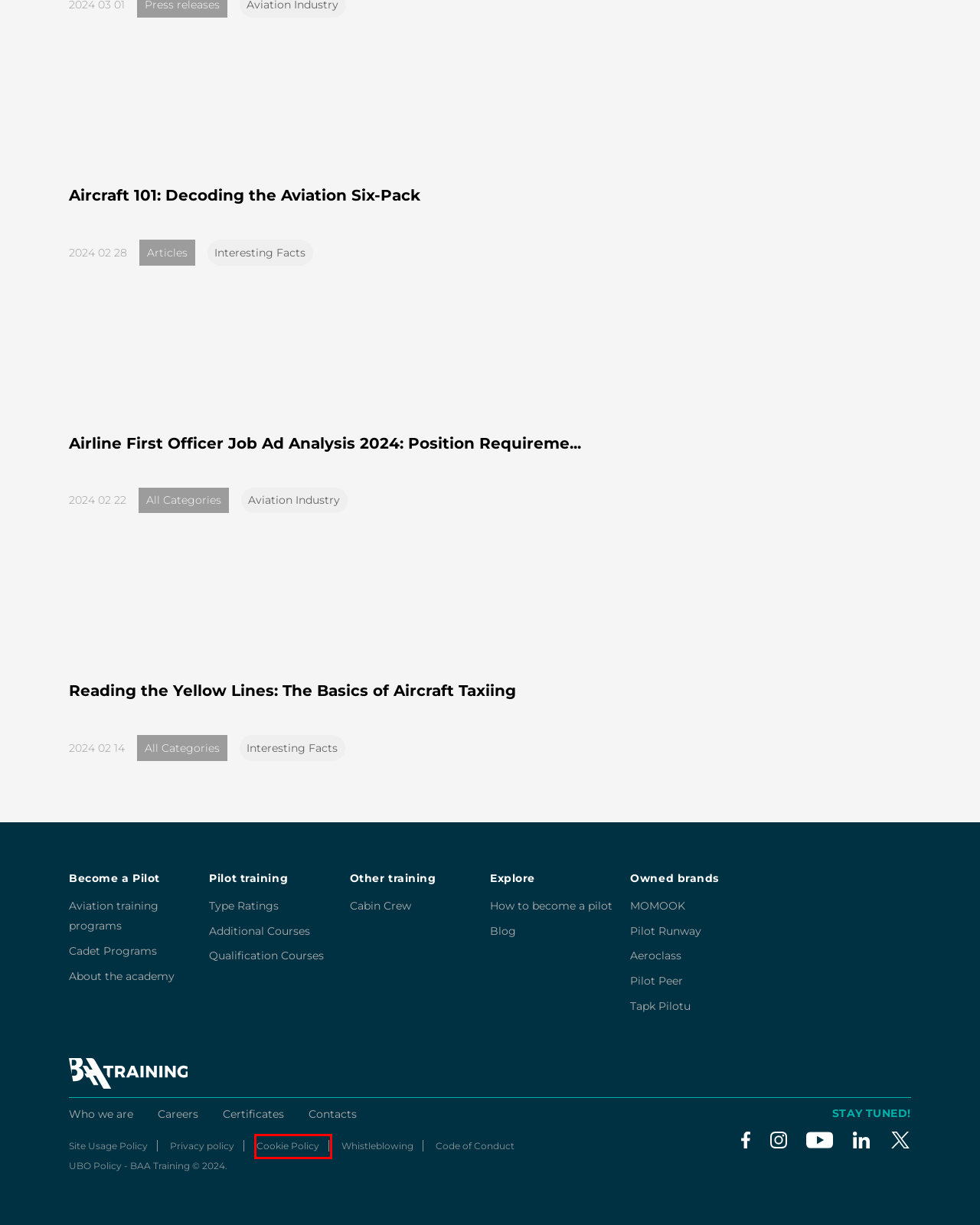You have a screenshot of a webpage where a red bounding box highlights a specific UI element. Identify the description that best matches the resulting webpage after the highlighted element is clicked. The choices are:
A. Communicating with ATC: A Guide to Understanding the Lingo
B. Additional training | BAA Training
C. Cookies Policy | BAA Training
D. How to become a pilot │BAA Training
E. New Pilot Runway Program Aims to Train 200 New Pilots Annually
F. Site usage policy | BAA Training
G. BAA Training completes expansion of its training facilities in Lleida-Alguaire
H. Contacts | BAA Training

C